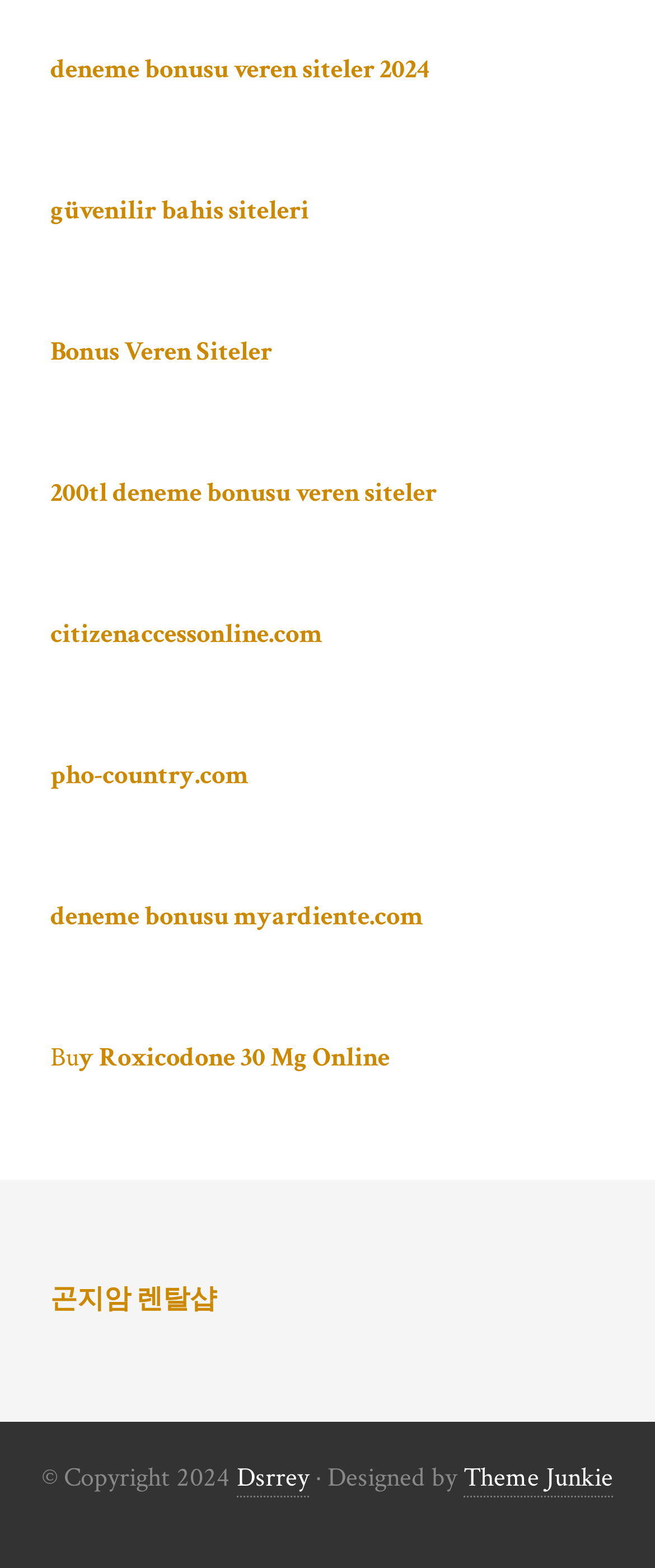Predict the bounding box of the UI element that fits this description: "Theme Junkie".

[0.708, 0.931, 0.936, 0.955]